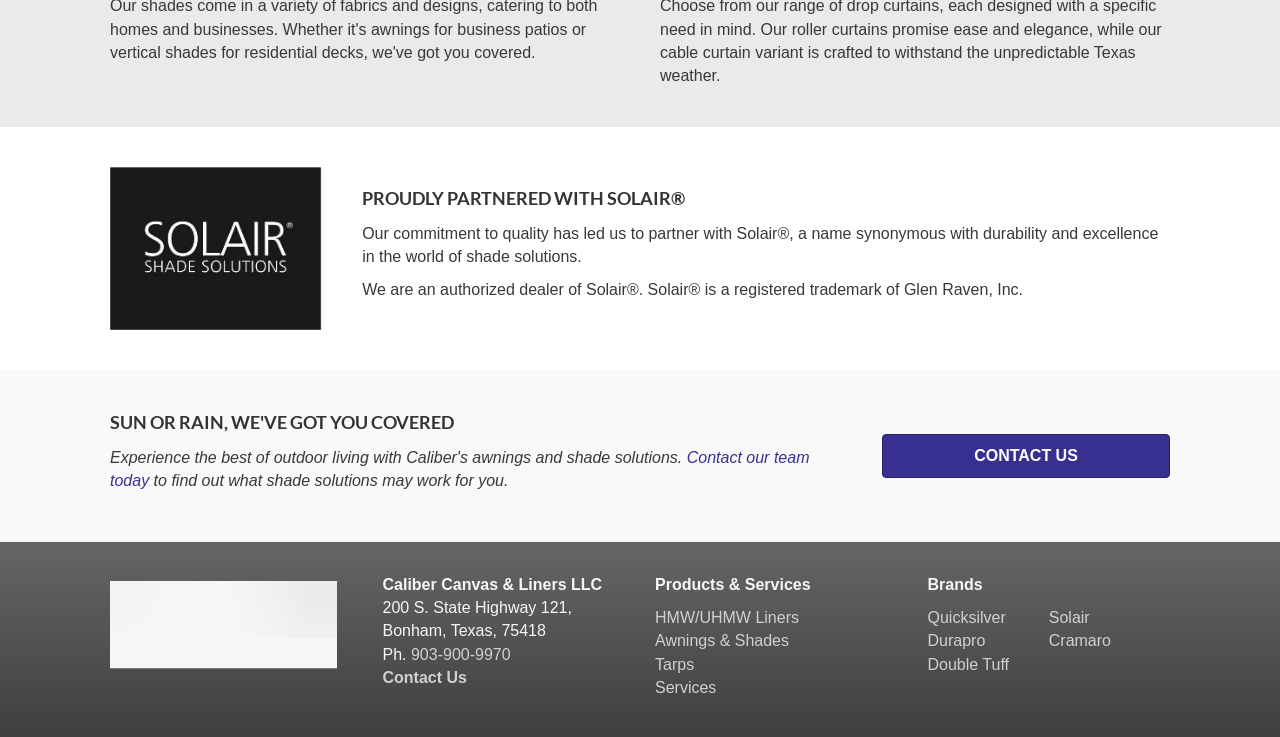What is the name of the company partnered with Solair?
Using the image, answer in one word or phrase.

Caliber Canvas & Liners LLC